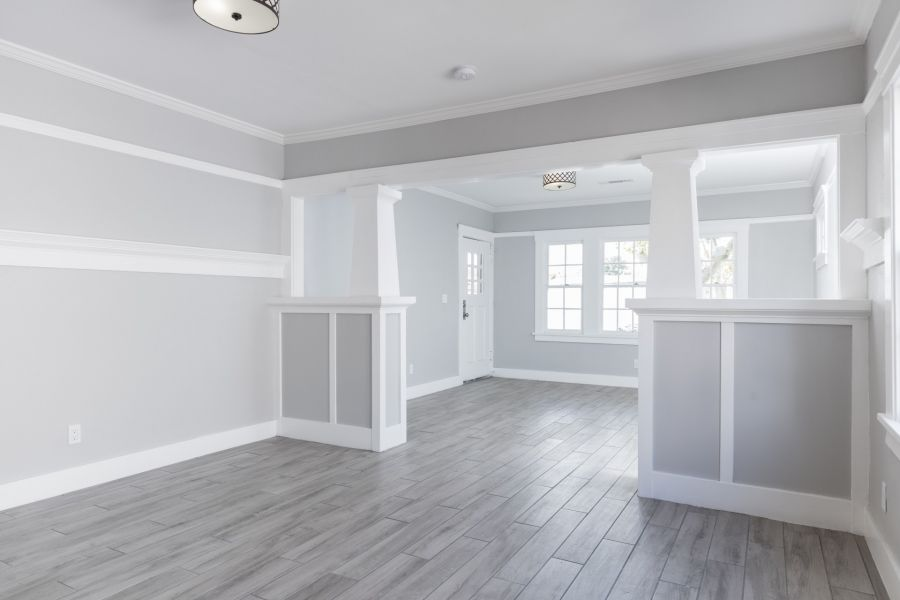What type of flooring is used? Based on the screenshot, please respond with a single word or phrase.

Wood-like